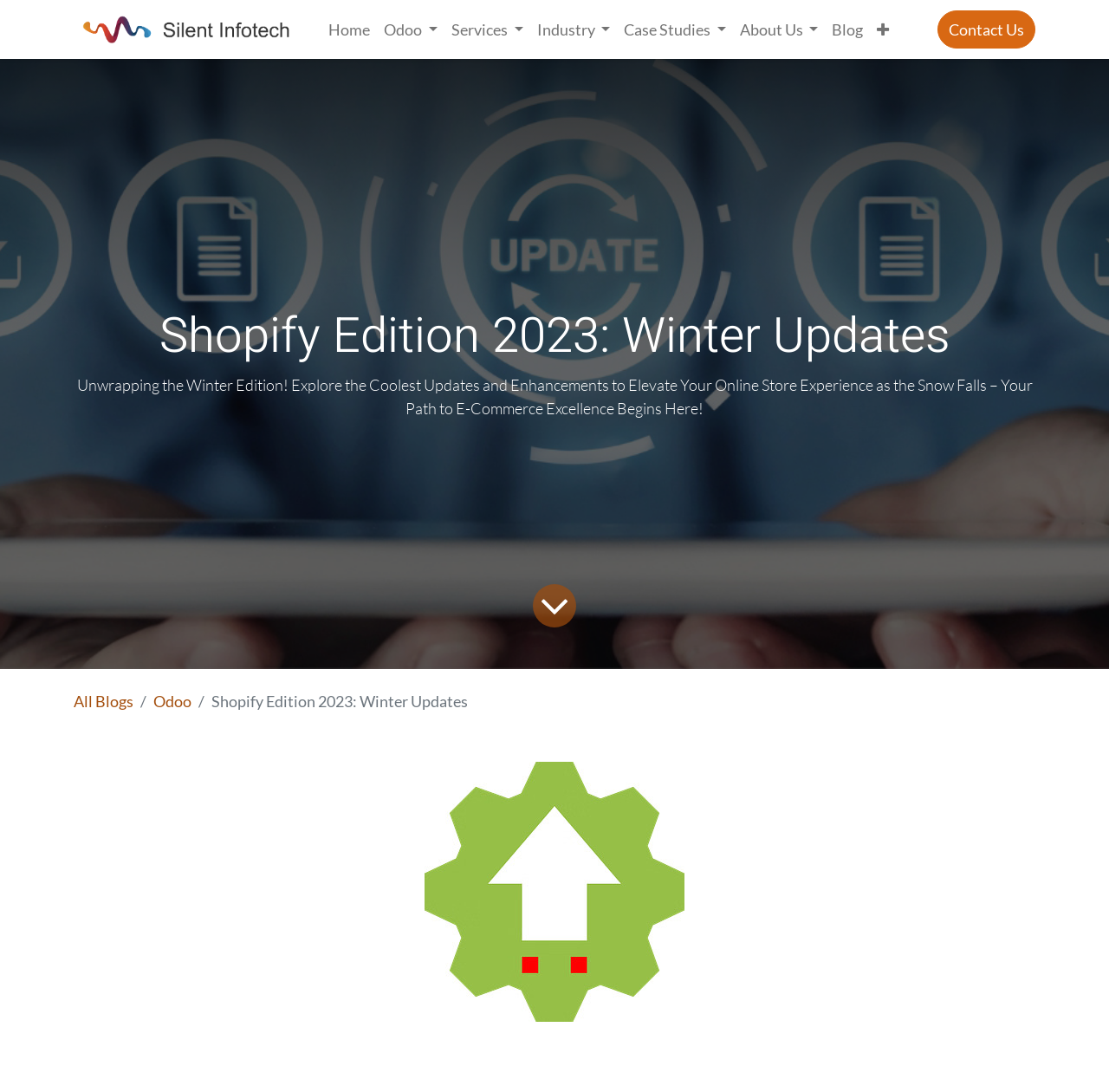Please identify the bounding box coordinates of the element's region that should be clicked to execute the following instruction: "Contact Us". The bounding box coordinates must be four float numbers between 0 and 1, i.e., [left, top, right, bottom].

[0.845, 0.01, 0.934, 0.044]